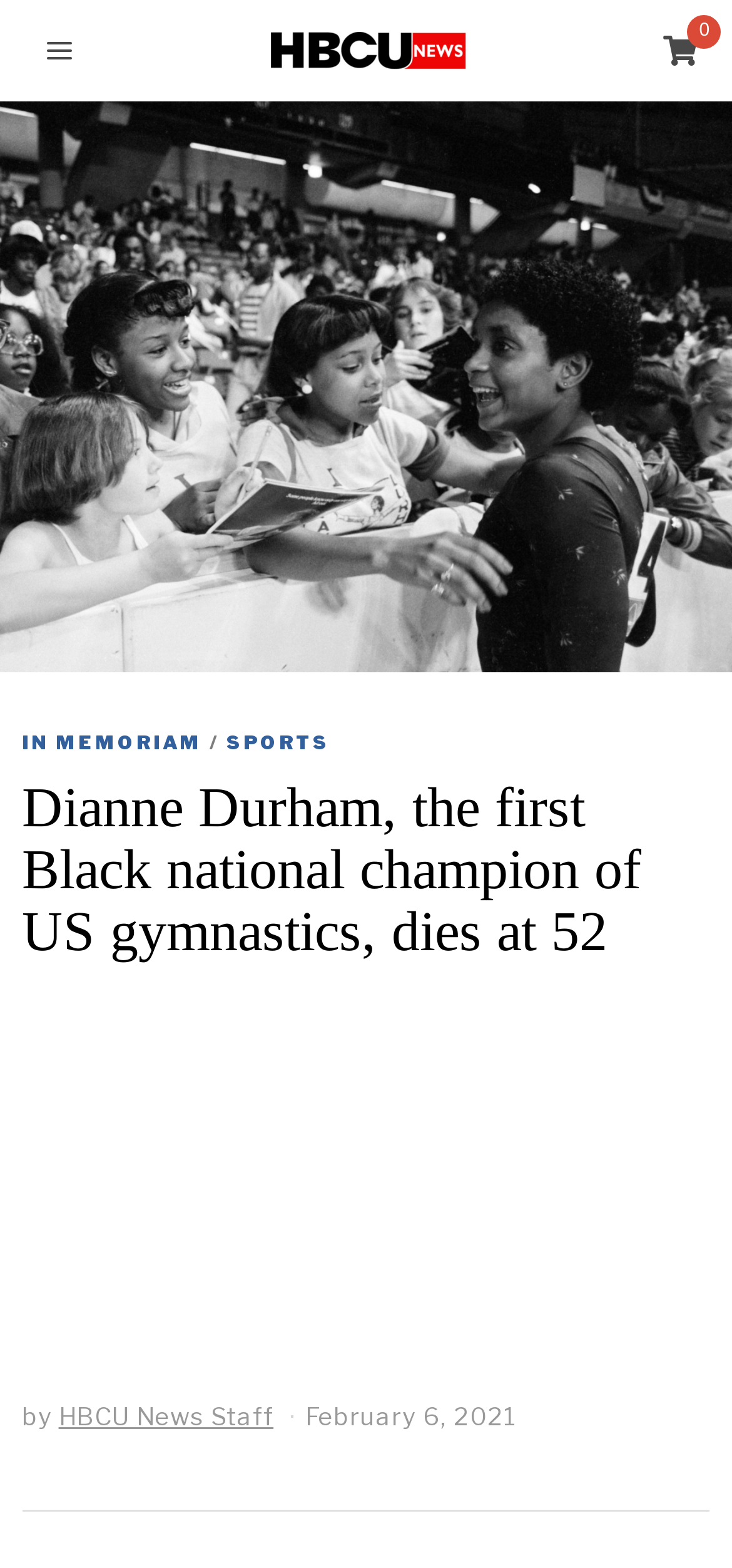What is the category of the article?
Observe the image and answer the question with a one-word or short phrase response.

SPORTS